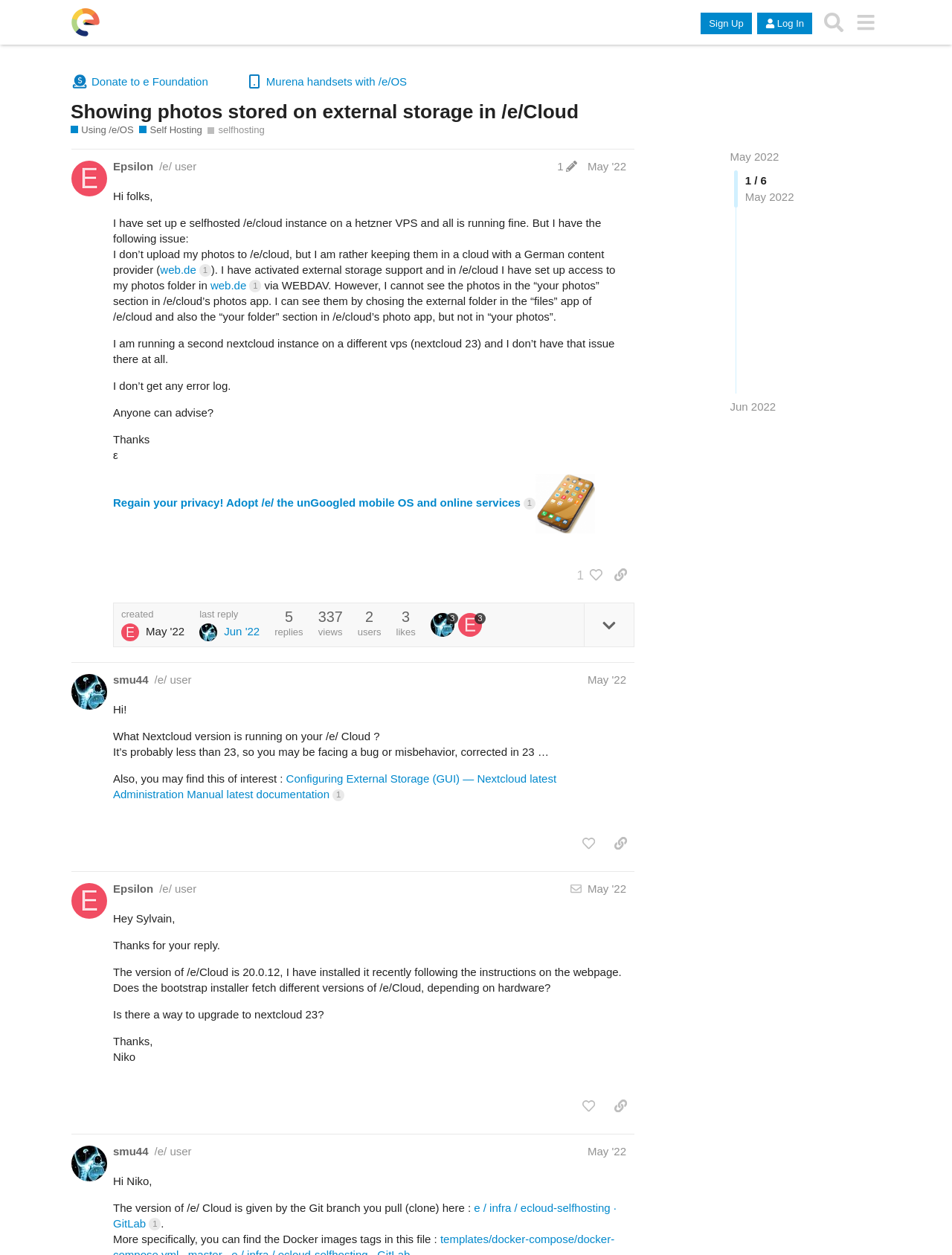With reference to the image, please provide a detailed answer to the following question: What is the date of the last reply?

The date of the last reply can be found in the second post, where it is written as 'Jun 29, 2022 4:31 pm'.